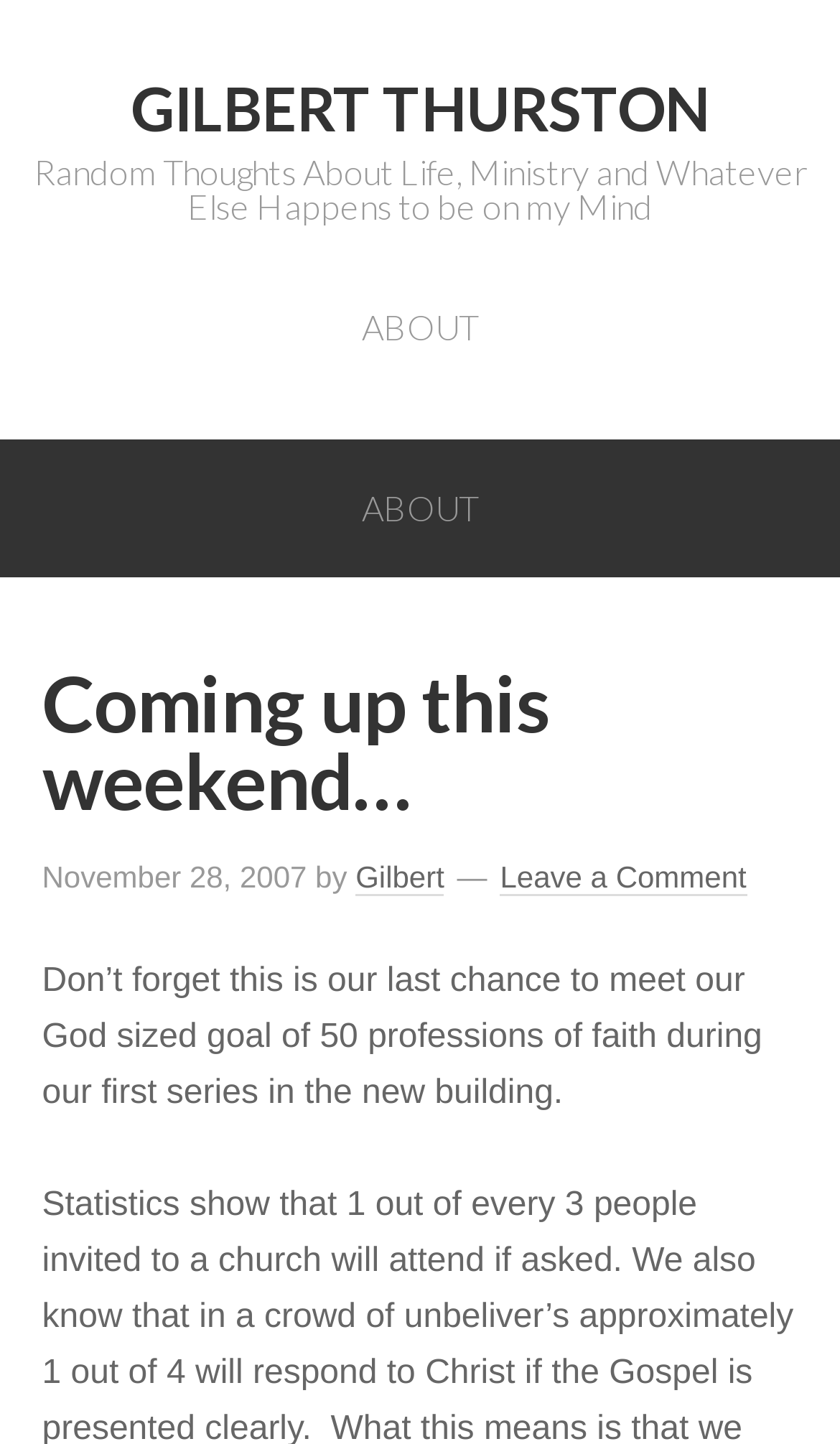What is the purpose of the post?
Using the image, elaborate on the answer with as much detail as possible.

The purpose of the post is to remind the readers about a goal, specifically to meet a 'God sized goal of 50 professions of faith during our first series in the new building', as stated in the main text of the post.